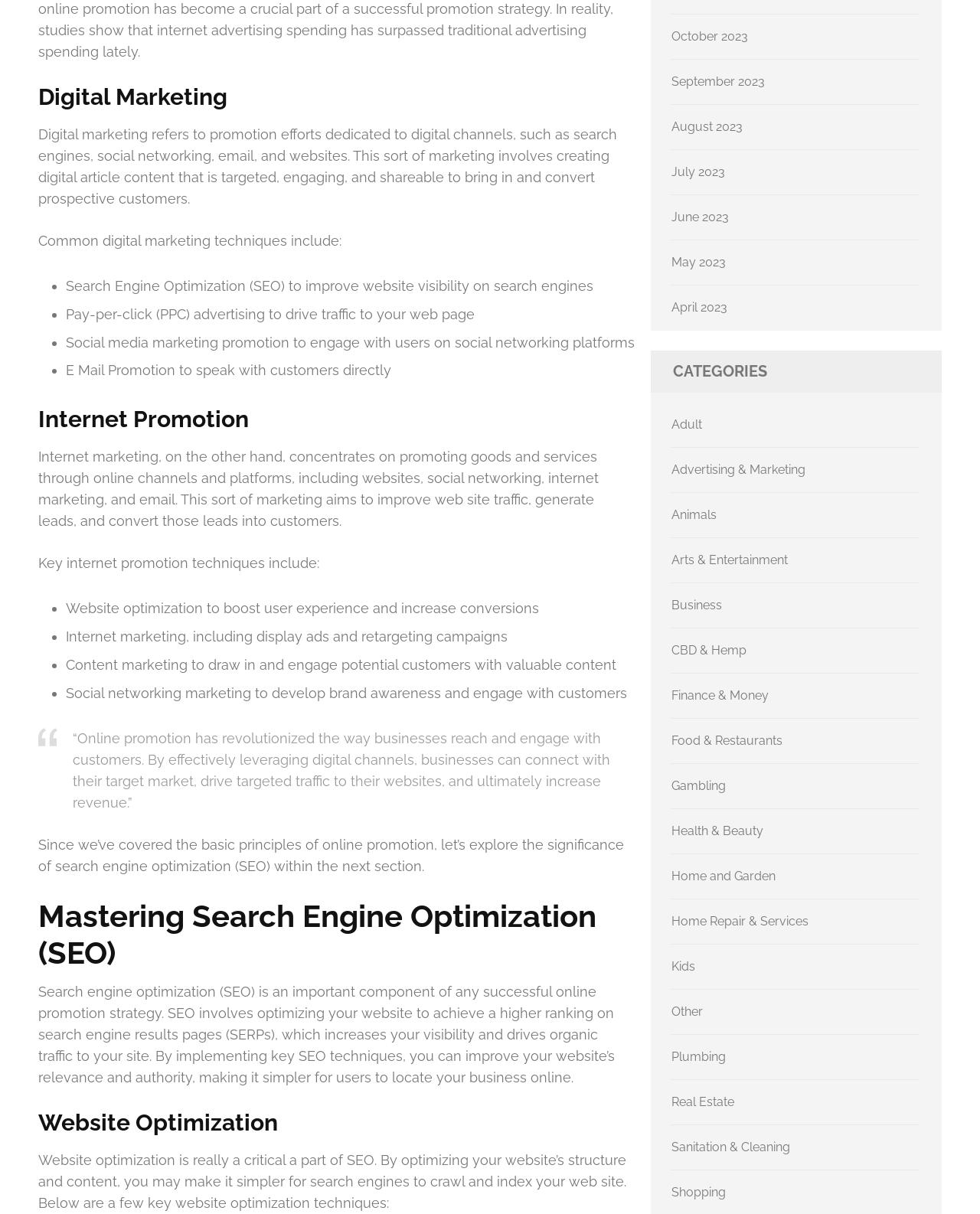Give a concise answer using one word or a phrase to the following question:
What is website optimization?

optimizing website structure and content